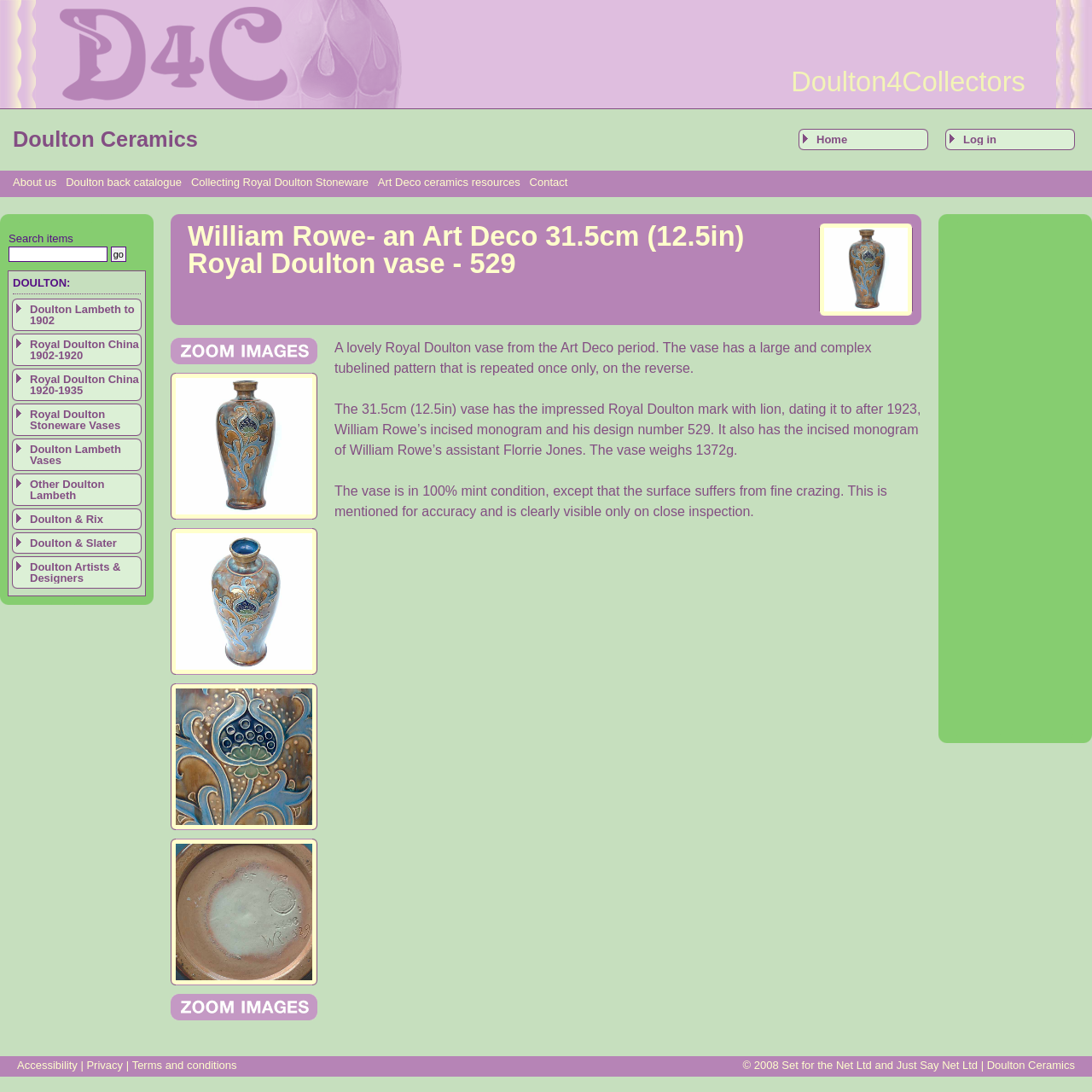Show the bounding box coordinates of the element that should be clicked to complete the task: "Zoom in the image".

[0.156, 0.324, 0.291, 0.336]